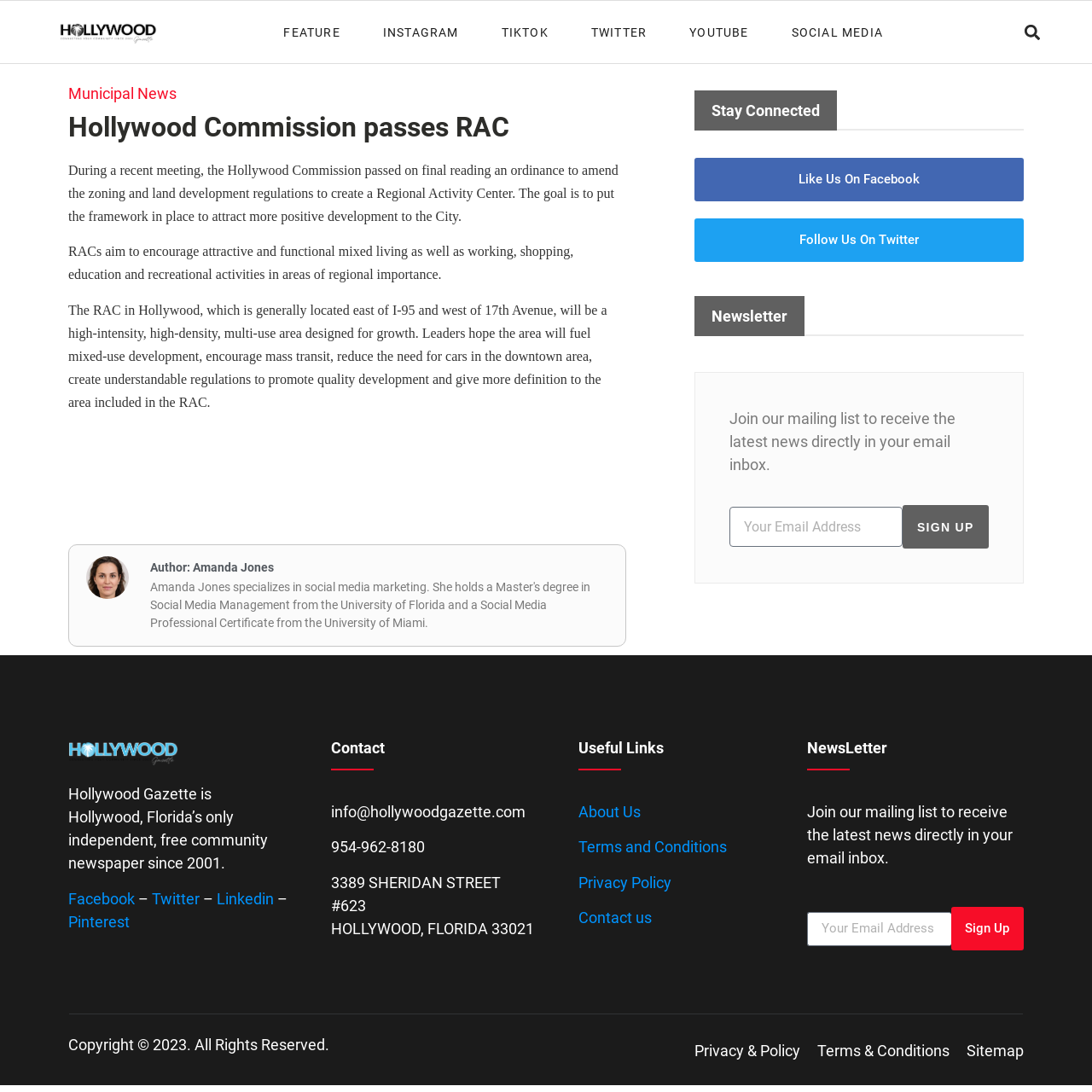Determine the bounding box coordinates of the clickable region to carry out the instruction: "visit the about us page".

None